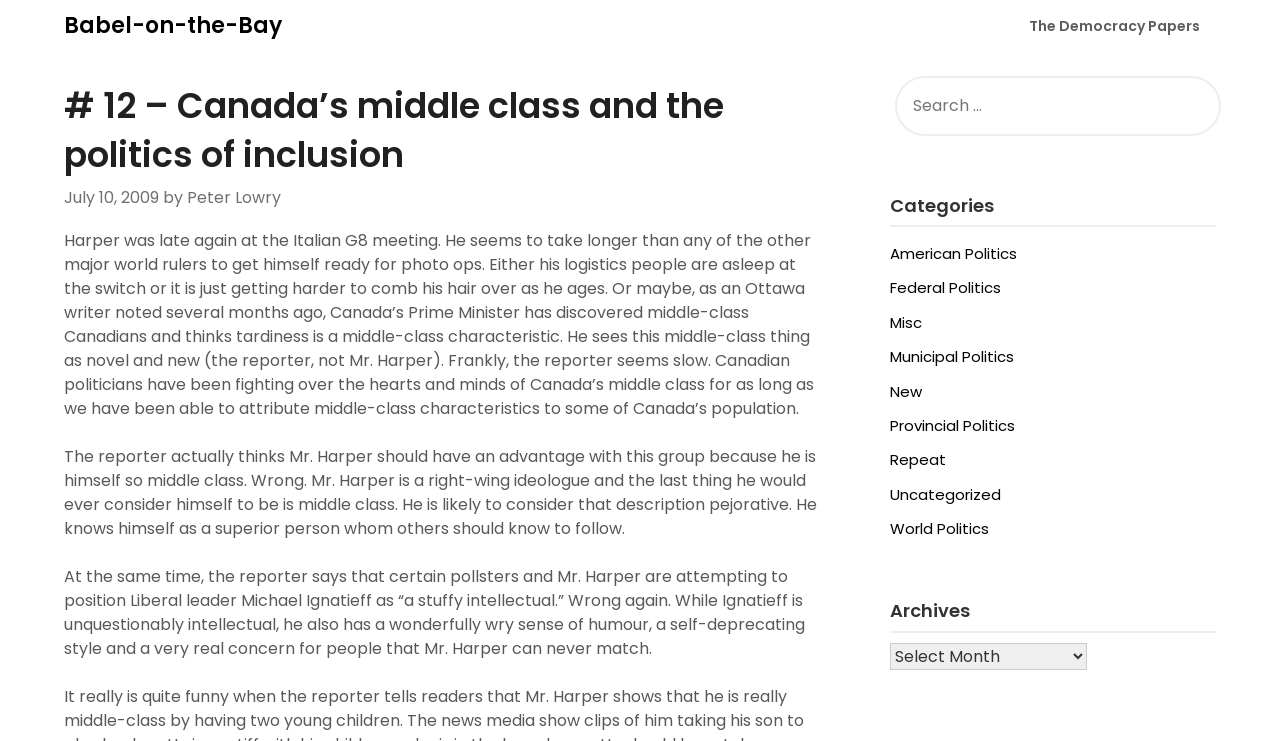Provide the bounding box coordinates of the UI element this sentence describes: "Federal Politics".

[0.696, 0.374, 0.782, 0.403]